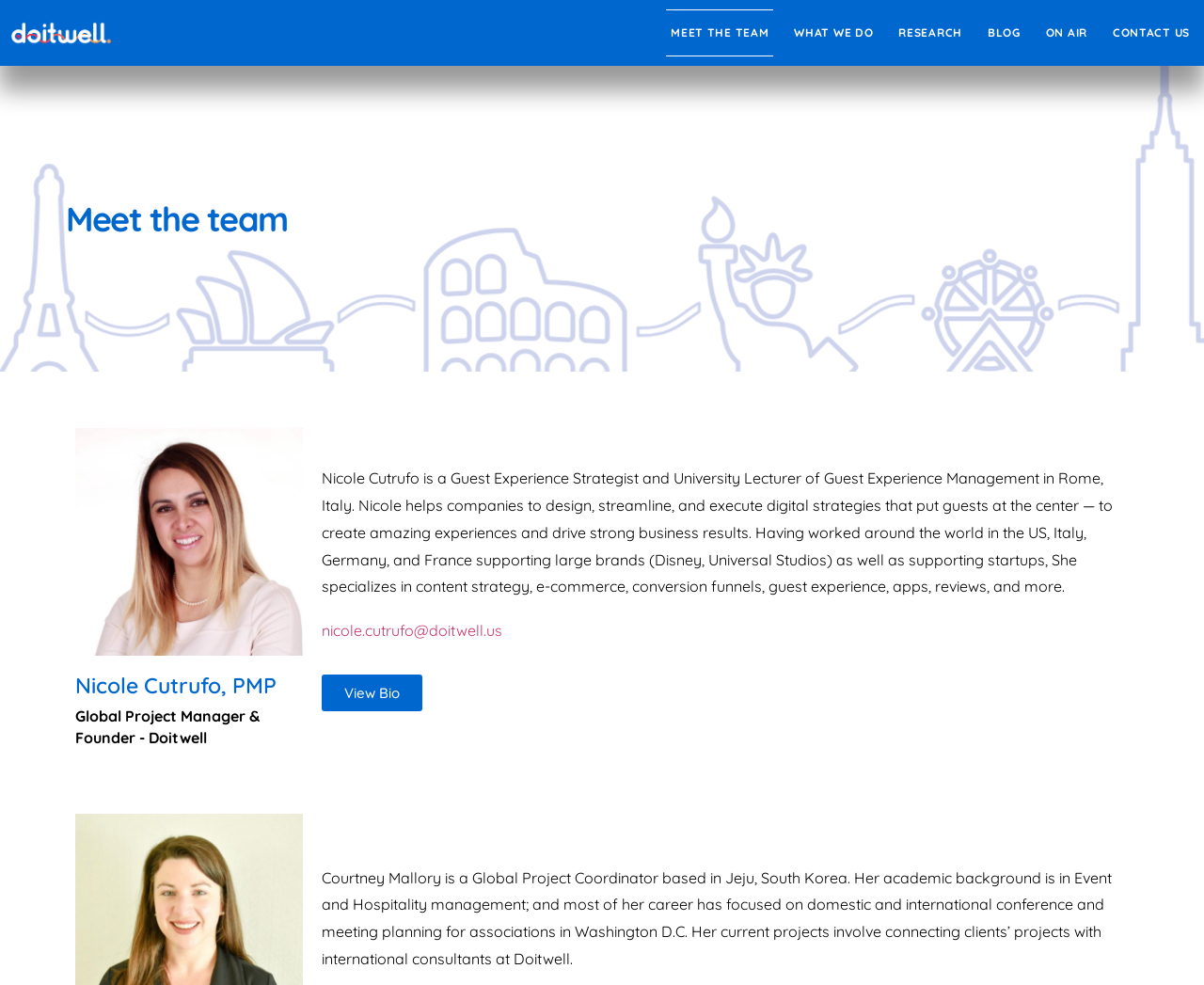Locate the bounding box coordinates of the clickable element to fulfill the following instruction: "Email Nicole". Provide the coordinates as four float numbers between 0 and 1 in the format [left, top, right, bottom].

[0.267, 0.631, 0.417, 0.65]